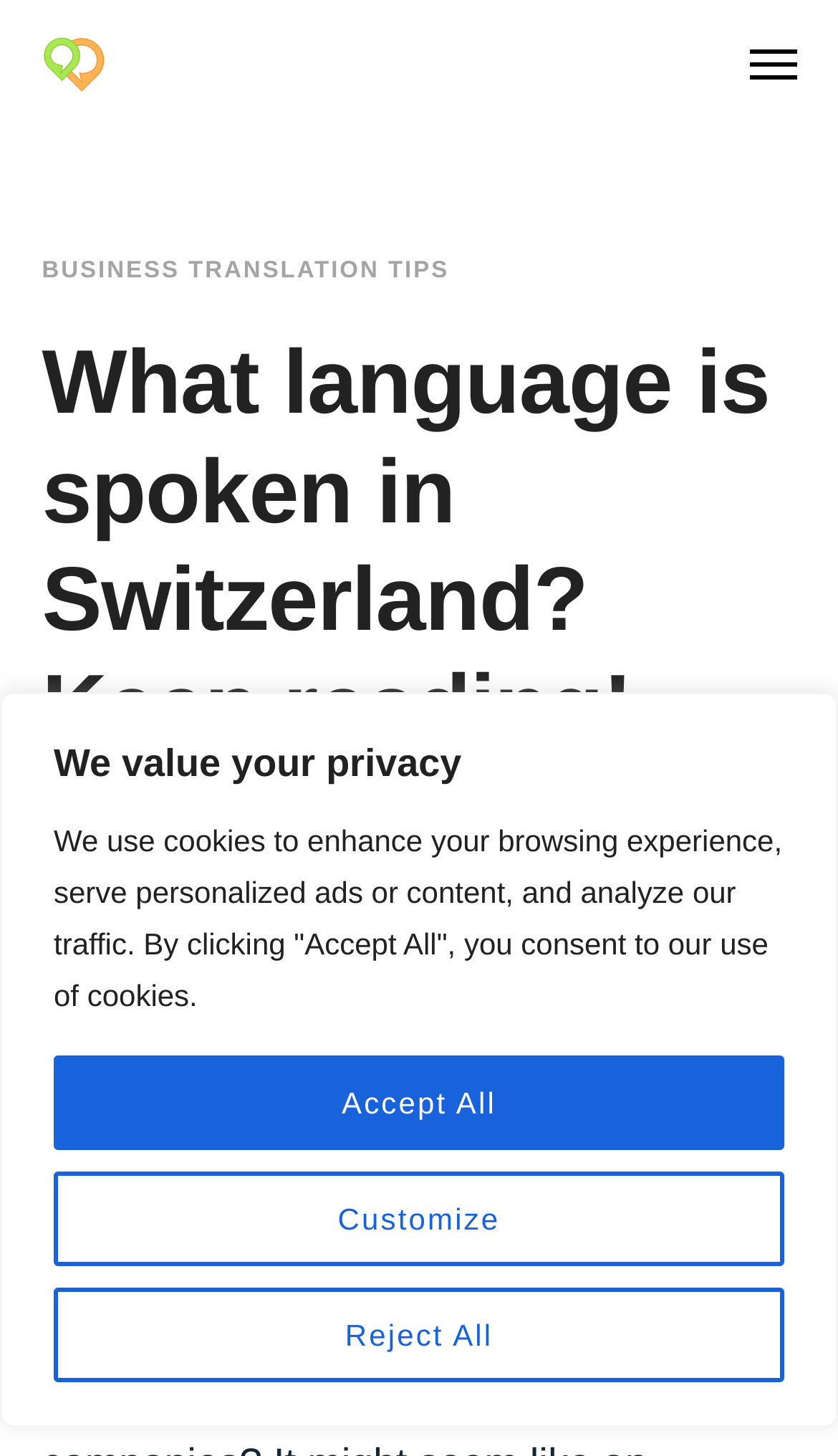Determine which piece of text is the heading of the webpage and provide it.

What language is spoken in Switzerland? Keep reading!